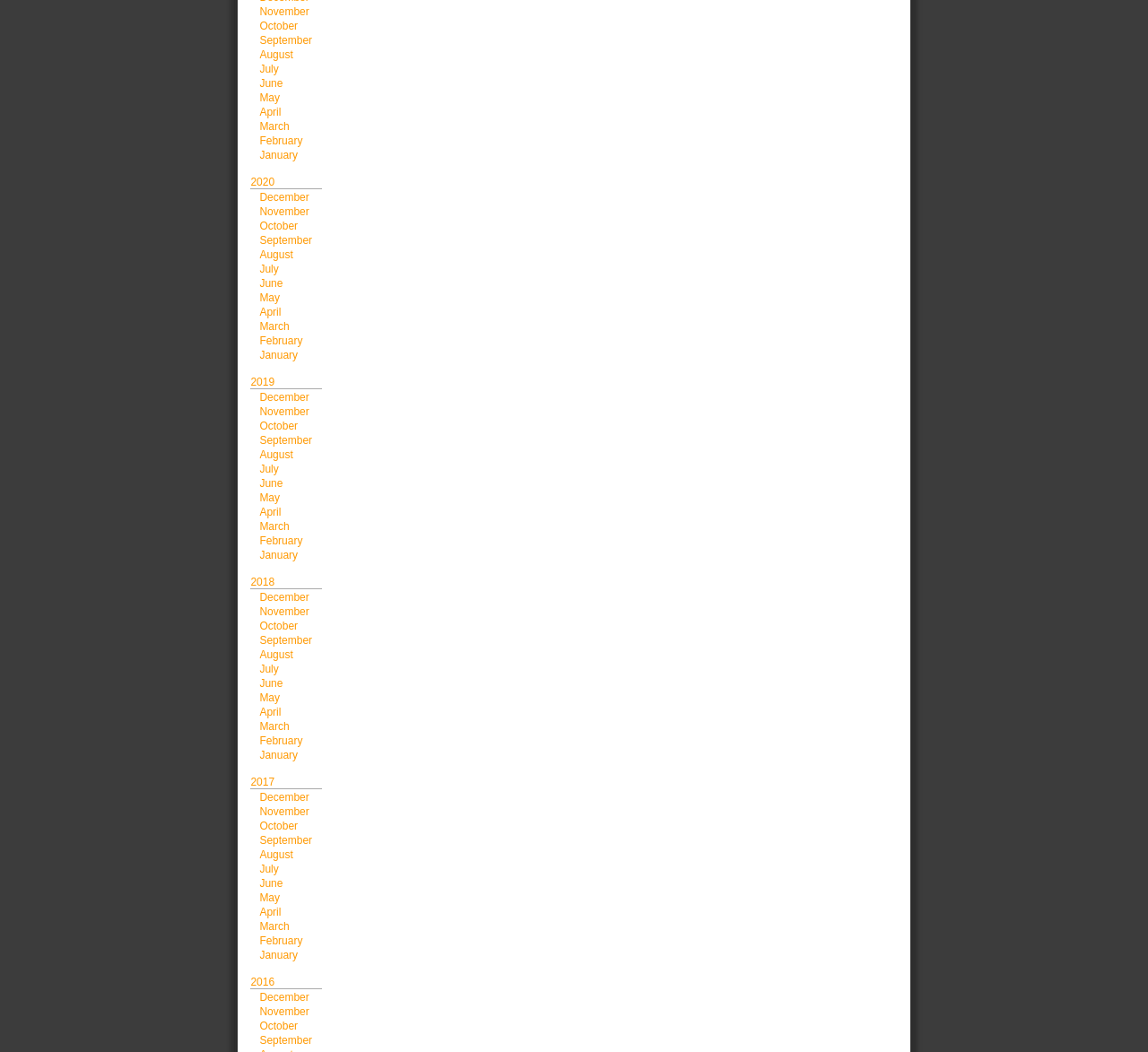What is the position of November 2017?
Respond to the question with a single word or phrase according to the image.

Above October 2017